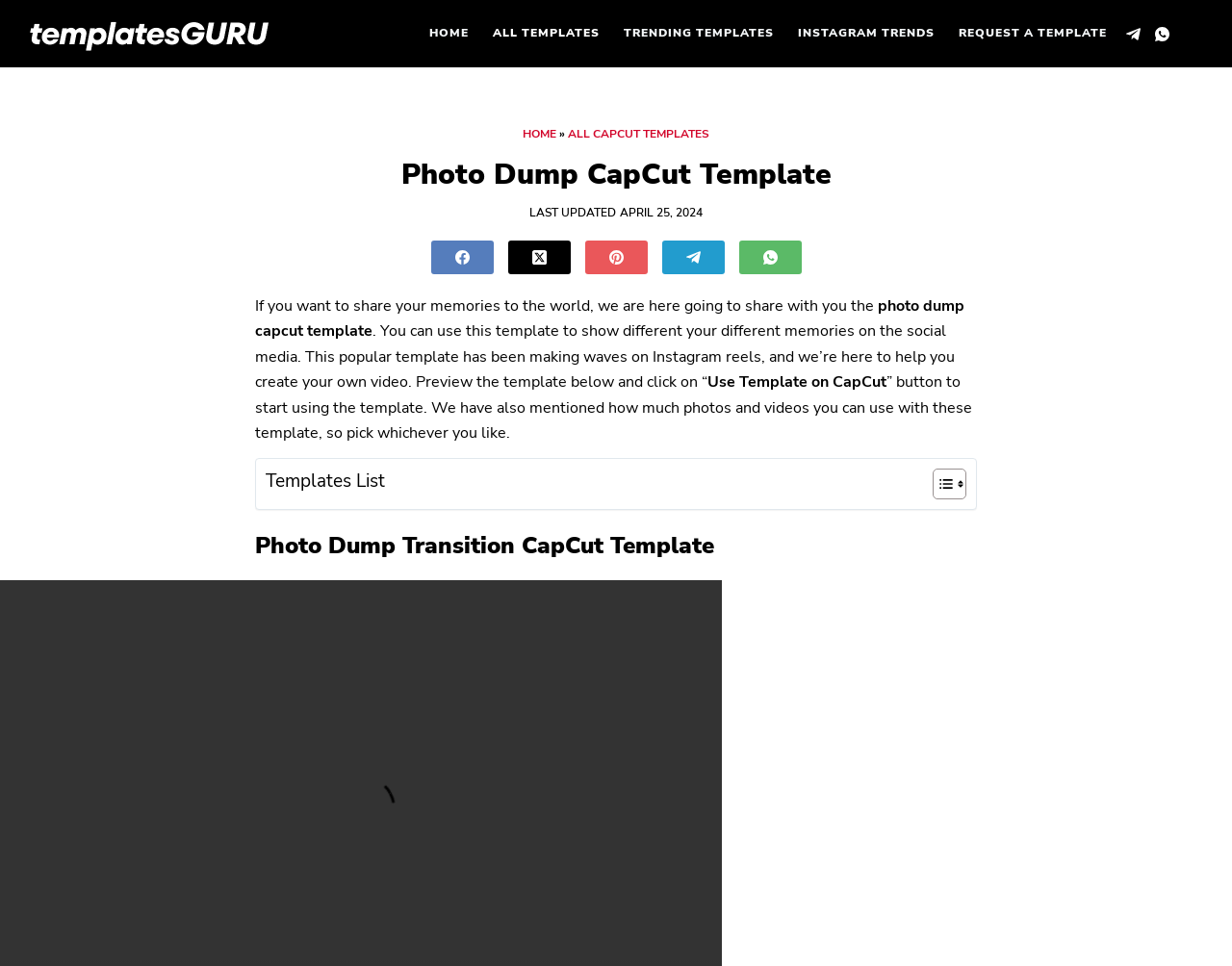Given the description "aria-label="X (Twitter)"", determine the bounding box of the corresponding UI element.

[0.412, 0.249, 0.463, 0.284]